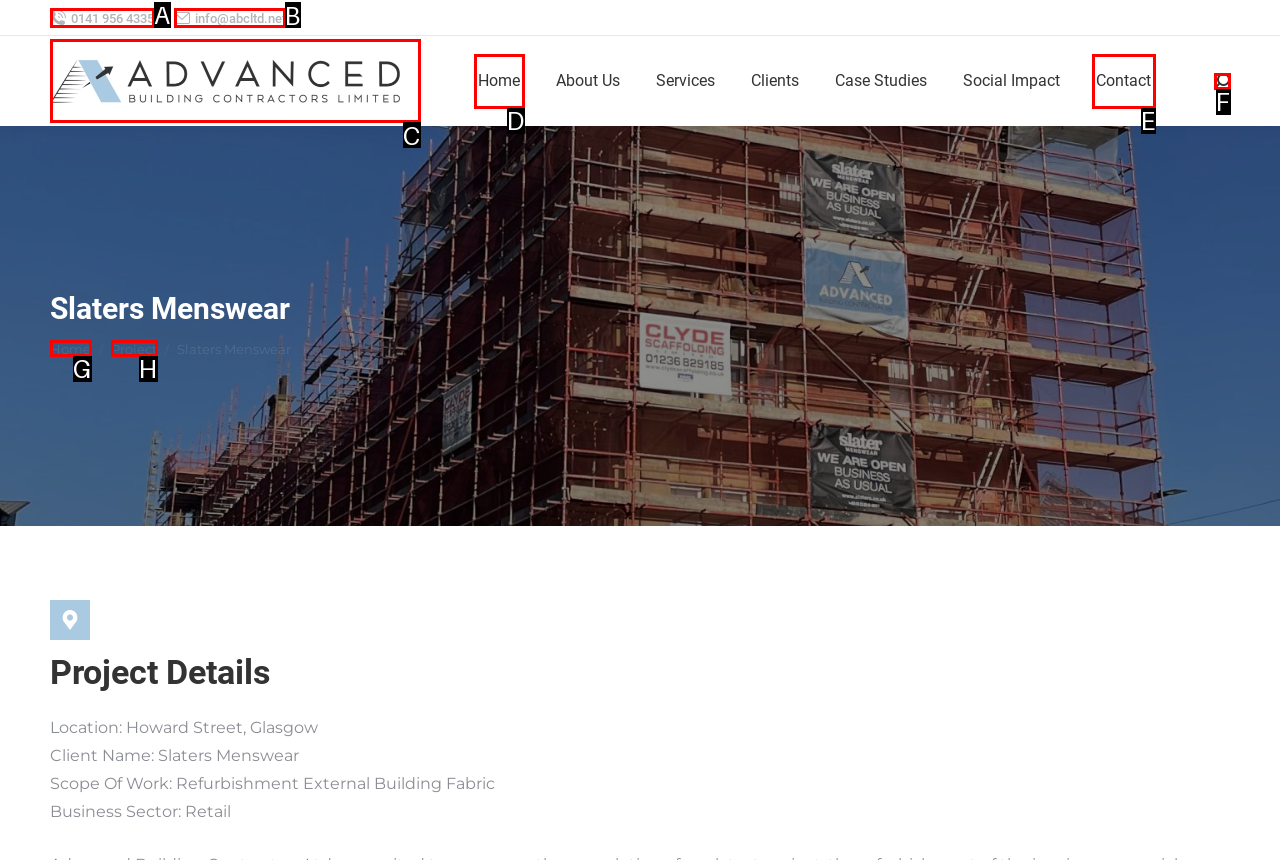Specify which UI element should be clicked to accomplish the task: Send an email. Answer with the letter of the correct choice.

B